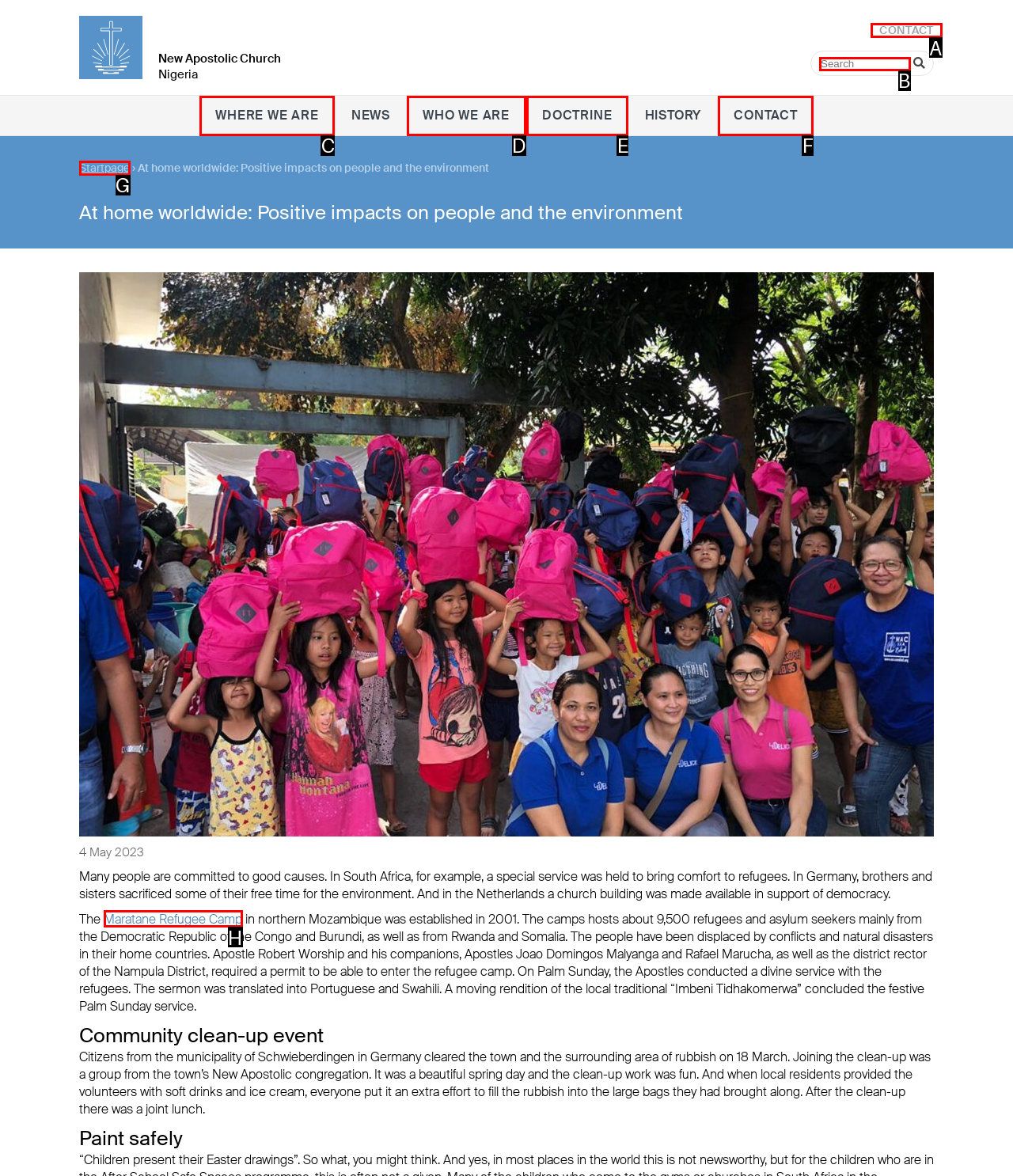Select the letter associated with the UI element you need to click to perform the following action: Go to CONTACT page
Reply with the correct letter from the options provided.

A